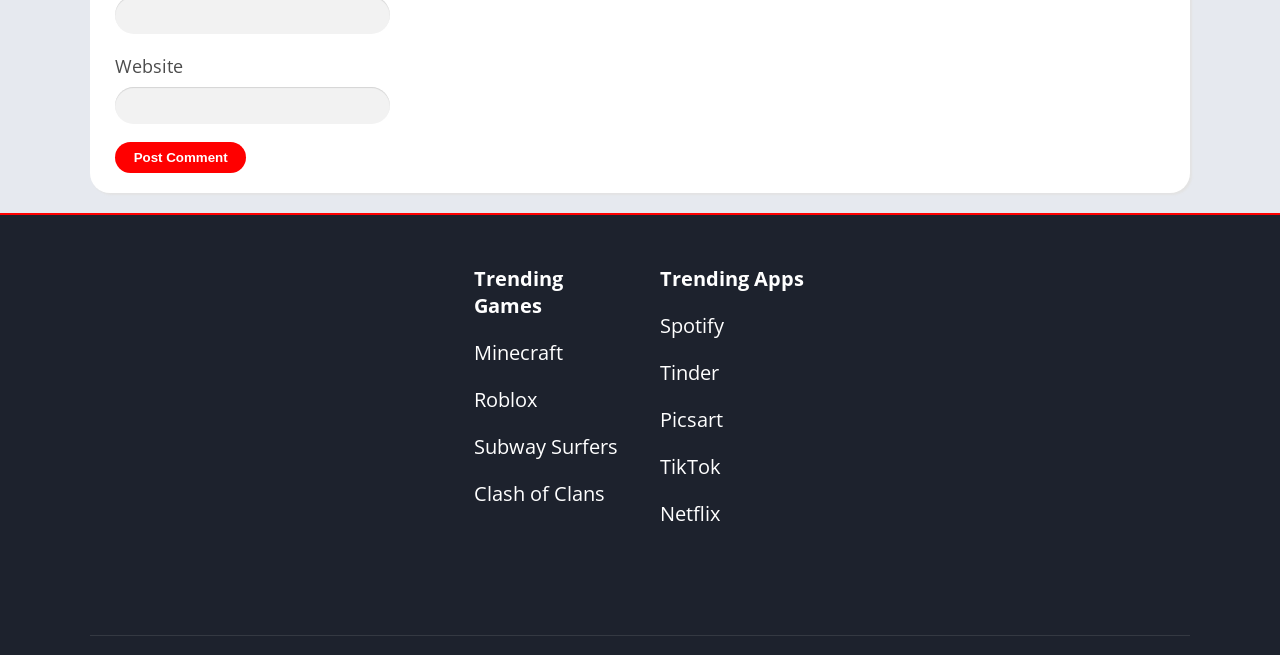Please identify the bounding box coordinates of the element's region that should be clicked to execute the following instruction: "Post a comment". The bounding box coordinates must be four float numbers between 0 and 1, i.e., [left, top, right, bottom].

[0.09, 0.217, 0.192, 0.265]